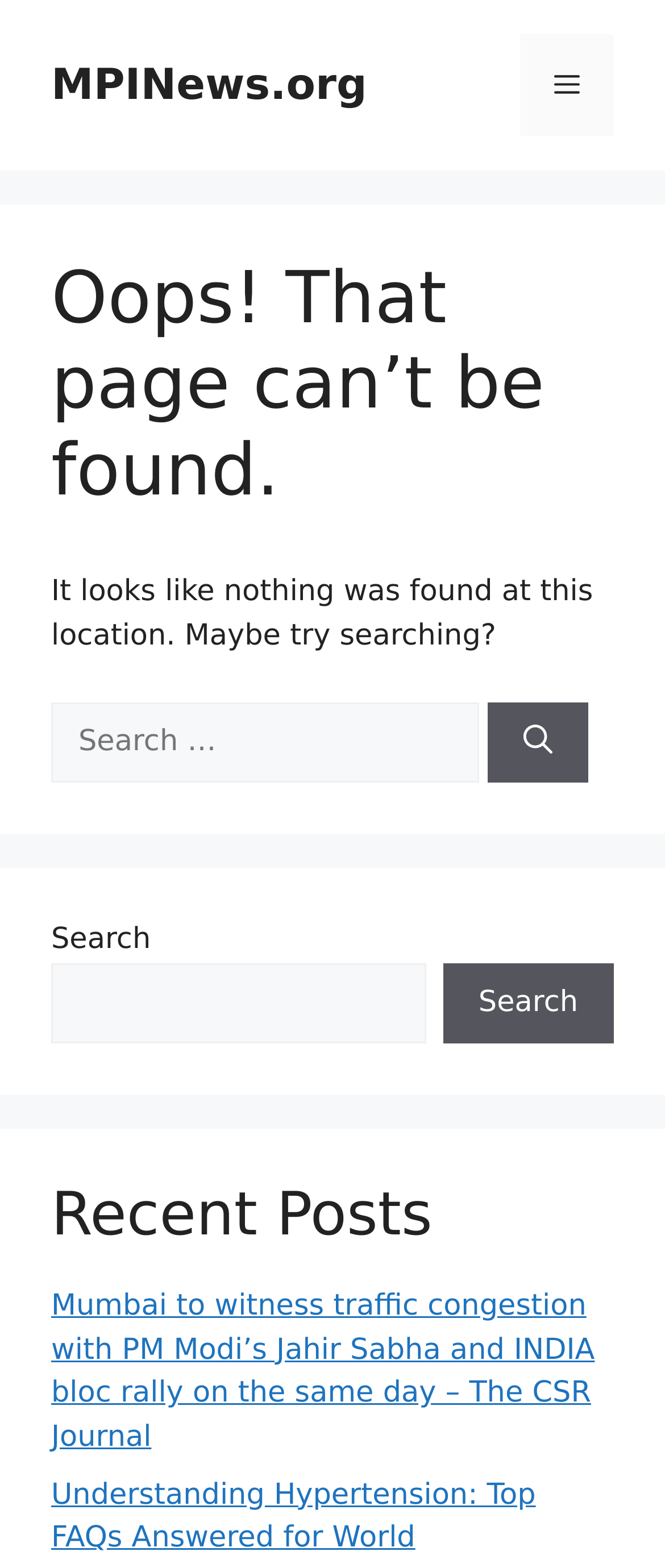Extract the primary headline from the webpage and present its text.

Oops! That page can’t be found.